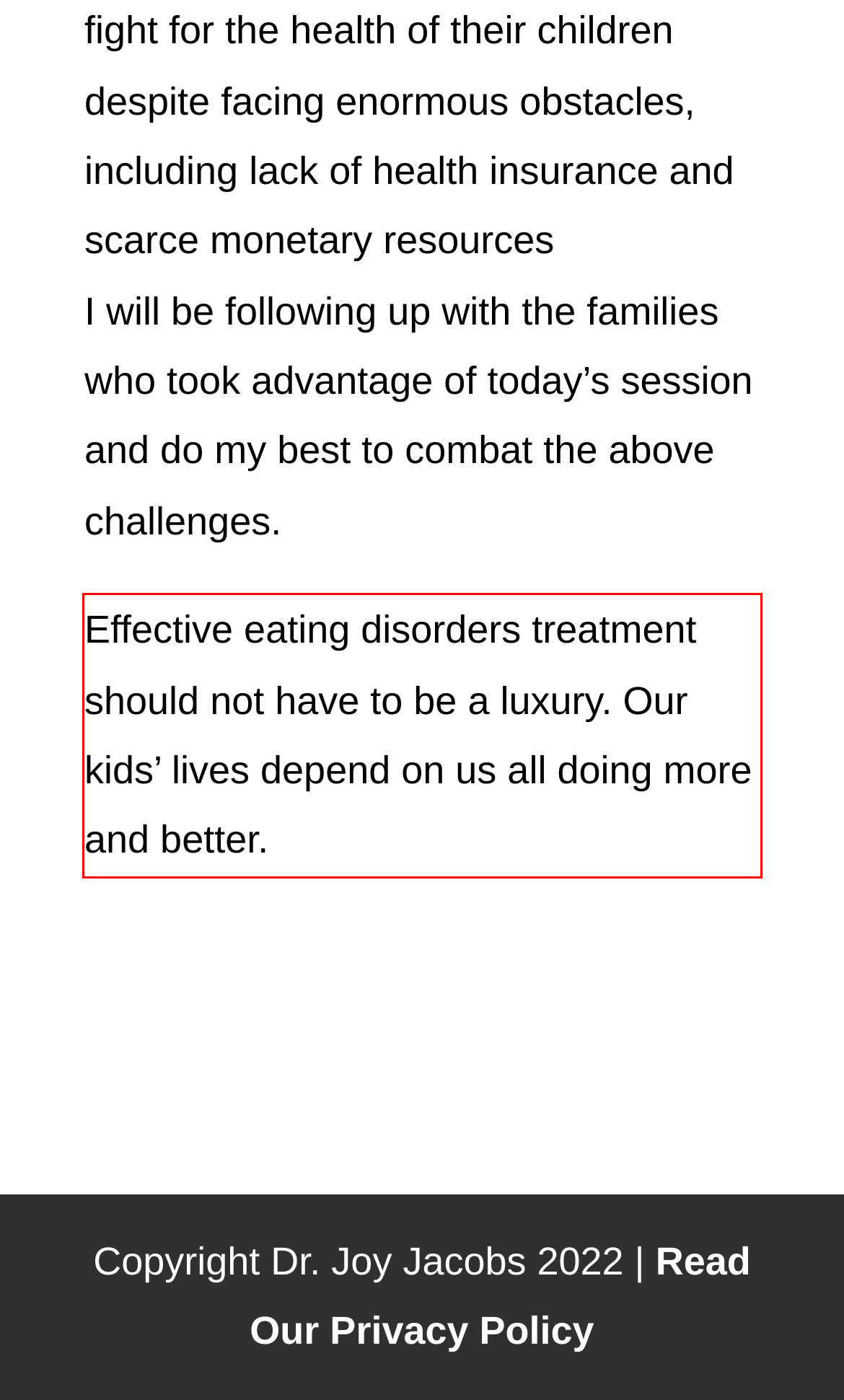Please perform OCR on the UI element surrounded by the red bounding box in the given webpage screenshot and extract its text content.

Effective eating disorders treatment should not have to be a luxury. Our kids’ lives depend on us all doing more and better.